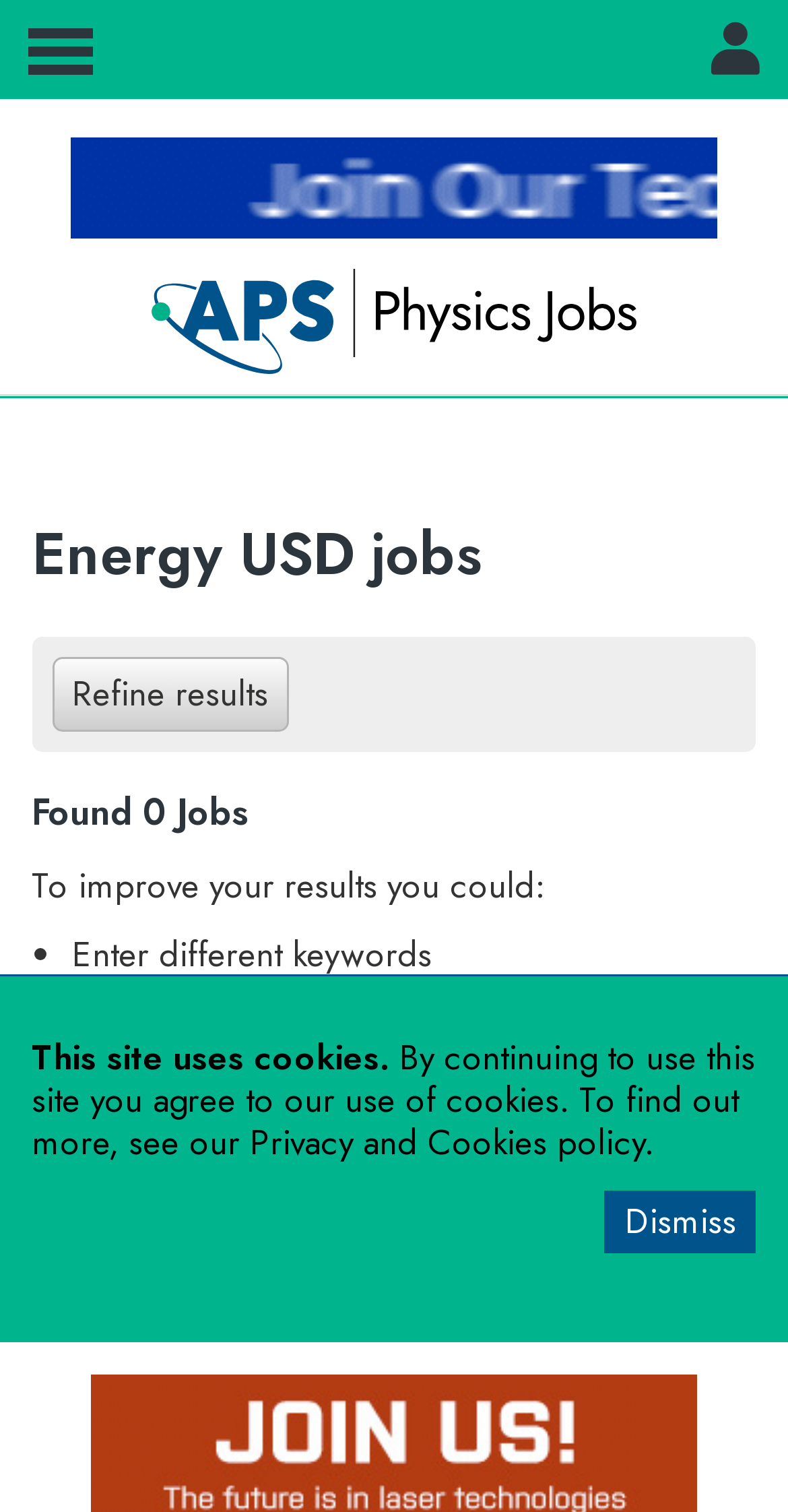Based on what you see in the screenshot, provide a thorough answer to this question: What is the function of the 'Search' button?

The 'Search' button is located in the 'Keyword search' group, and it is used to submit the keywords entered in the textbox to search for relevant jobs.